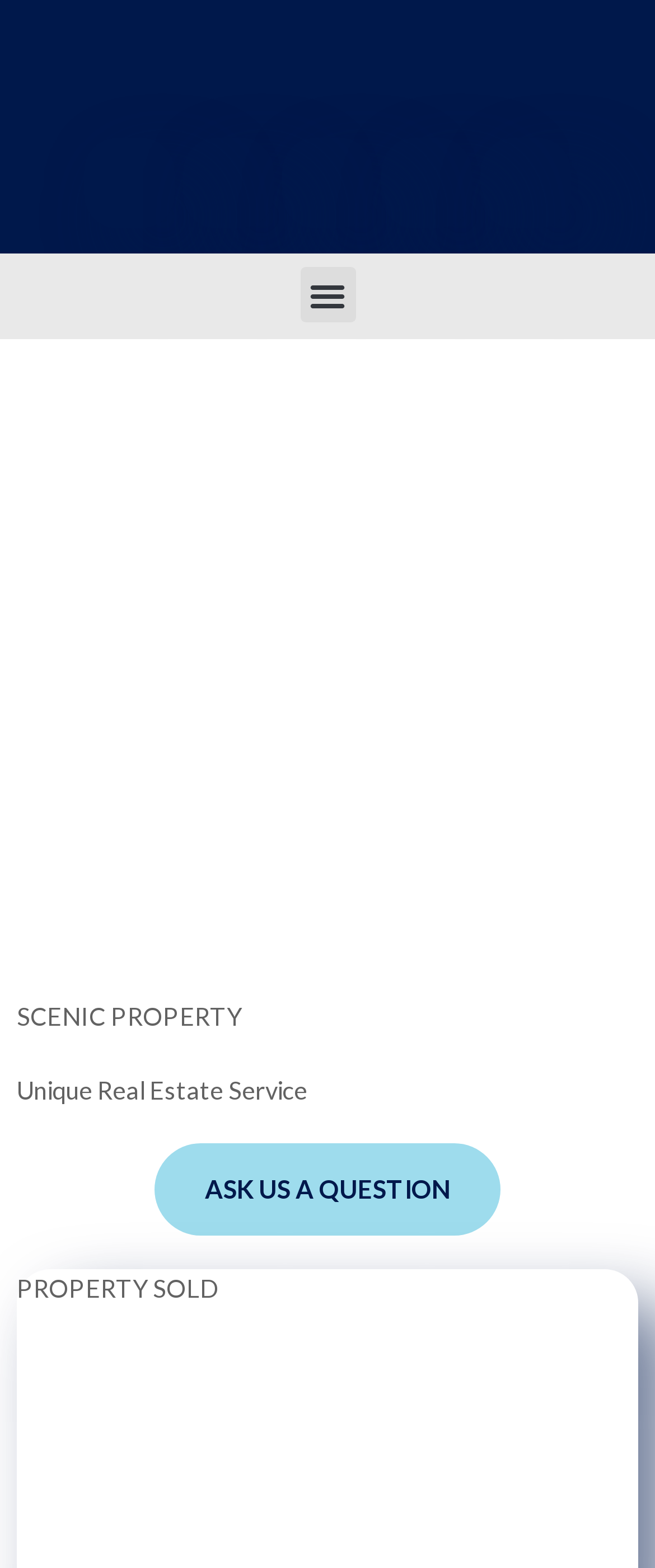How many menu items are there?
Look at the image and answer the question with a single word or phrase.

6